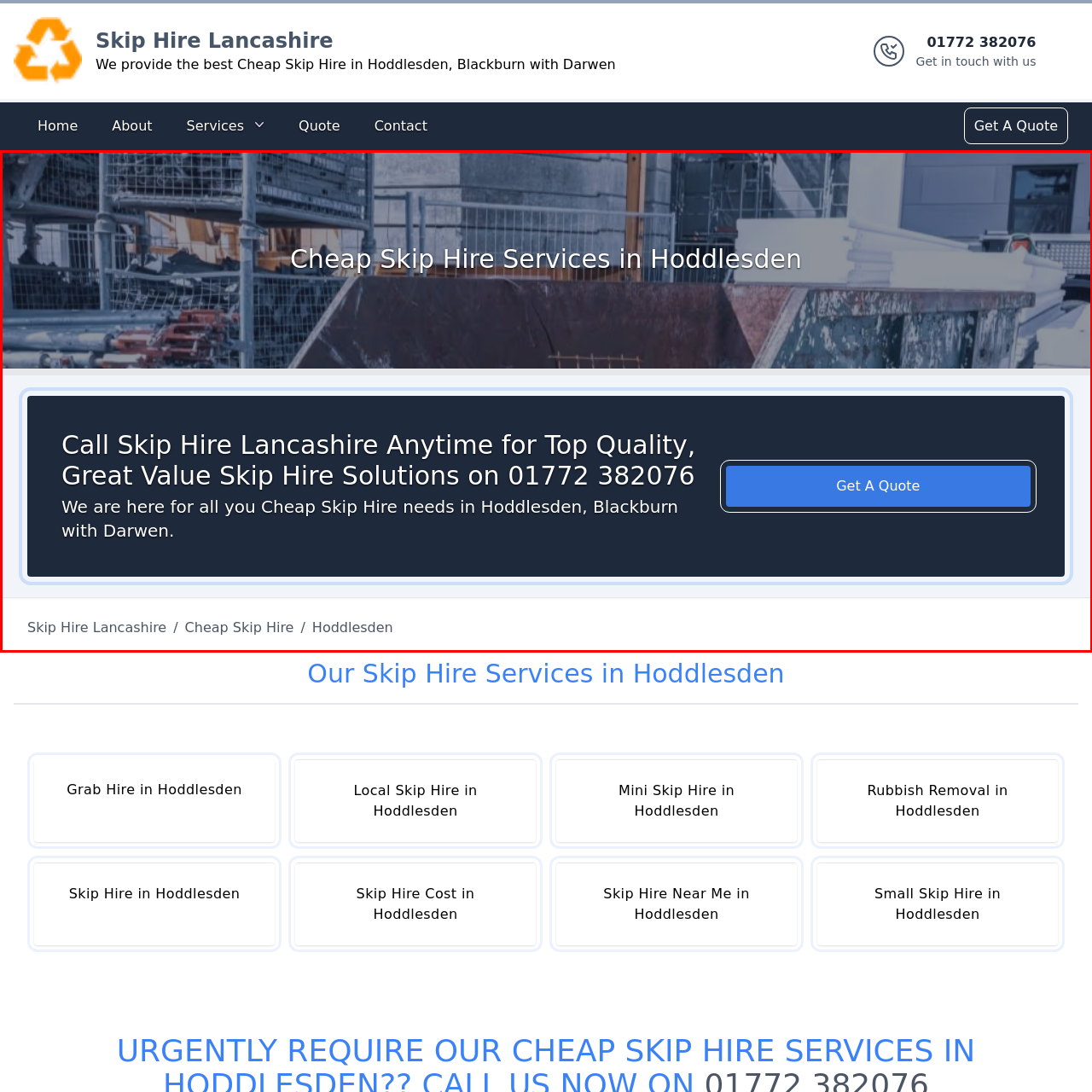Review the part of the image encased in the red box and give an elaborate answer to the question posed: What is the phone number to call for service?

The informative banner below the heading reads, 'Call Skip Hire Lancashire Anytime for Top Quality, Great Value Skip Hire Solutions on 01772 382076,' providing the phone number for potential customers to reach out for reliable service.